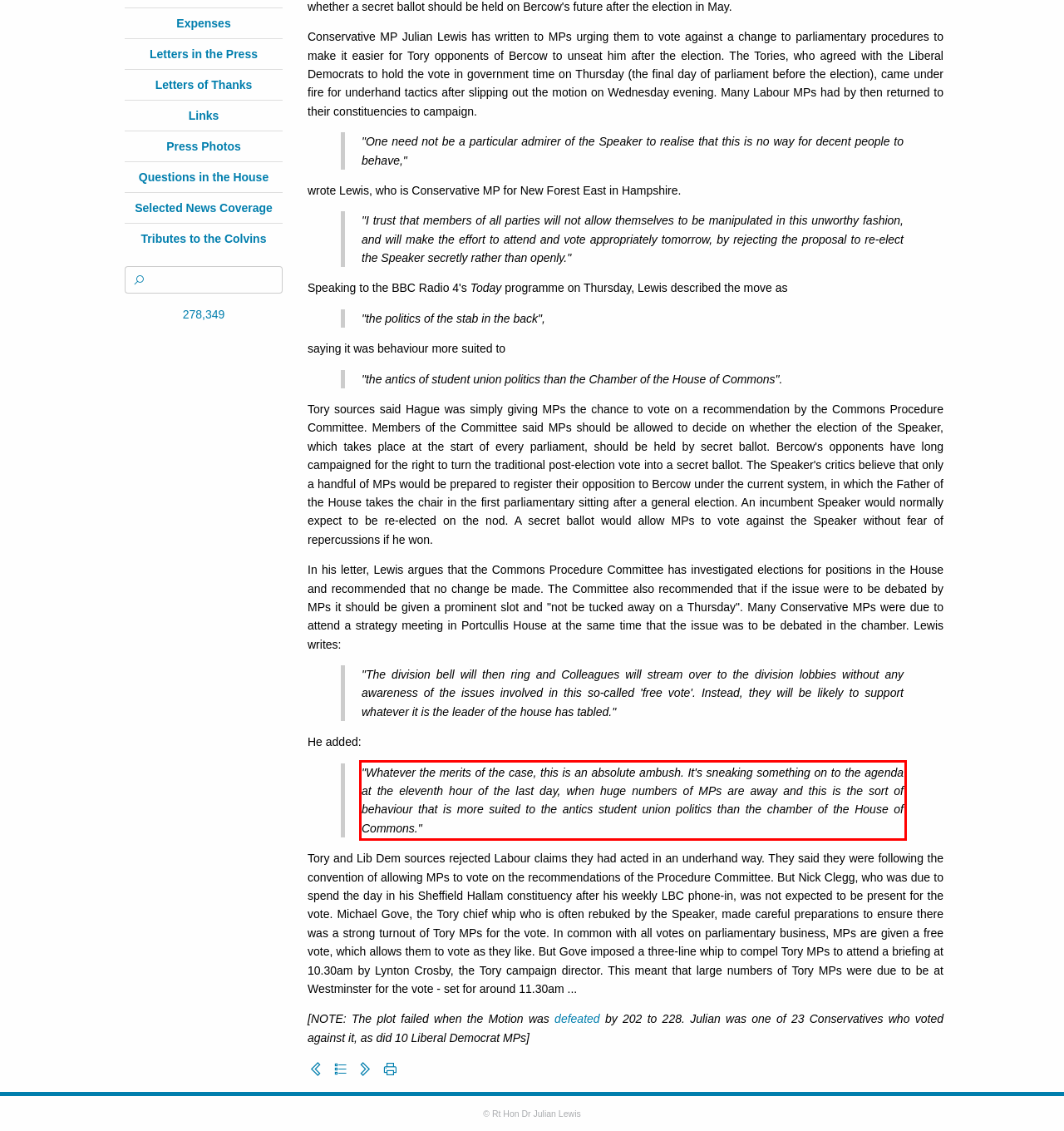Identify the text inside the red bounding box on the provided webpage screenshot by performing OCR.

"Whatever the merits of the case, this is an absolute ambush. It's sneaking something on to the agenda at the eleventh hour of the last day, when huge numbers of MPs are away and this is the sort of behaviour that is more suited to the antics student union politics than the chamber of the House of Commons."